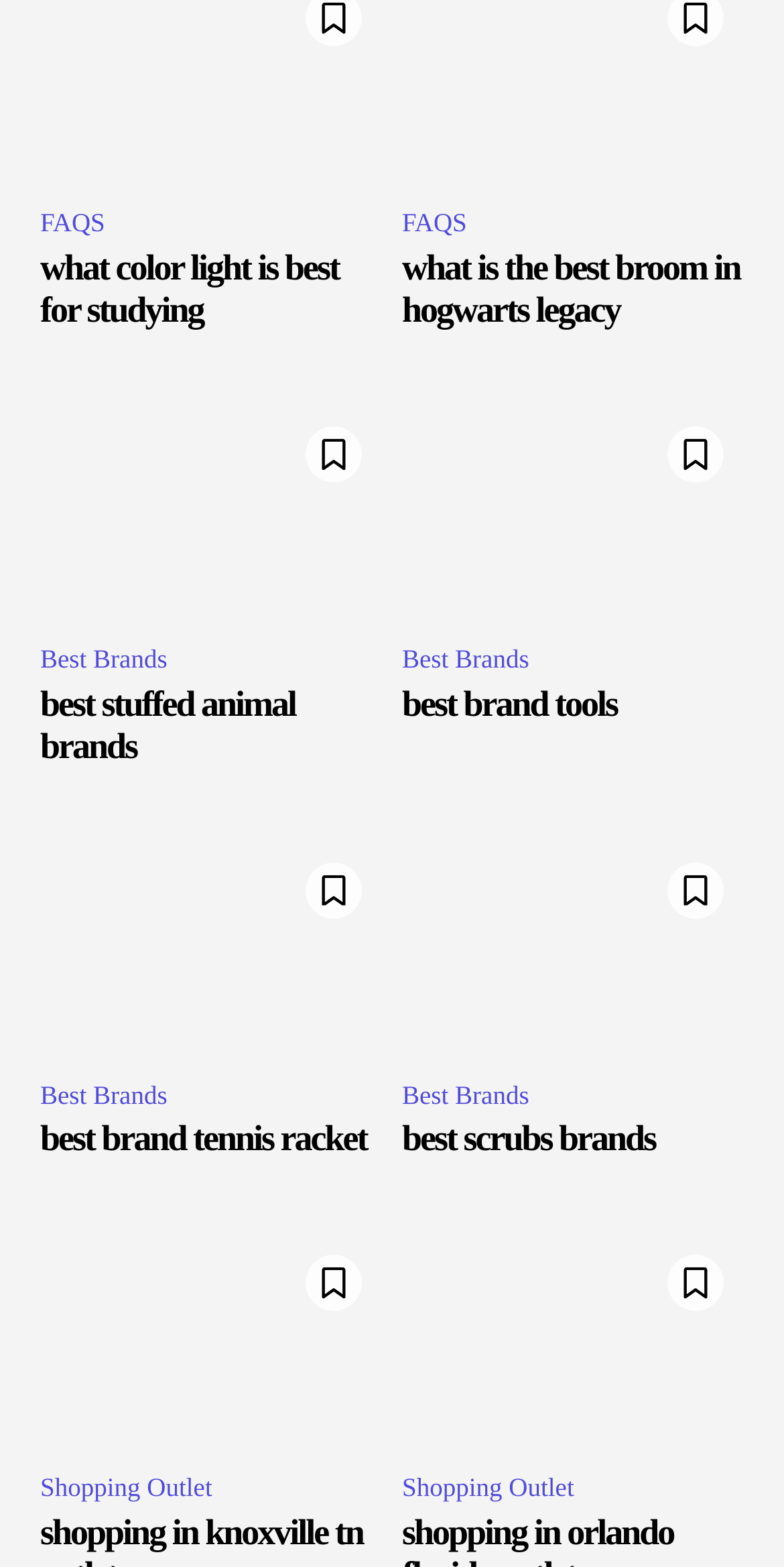Please determine the bounding box coordinates for the element that should be clicked to follow these instructions: "click on FAQs".

[0.051, 0.129, 0.149, 0.158]